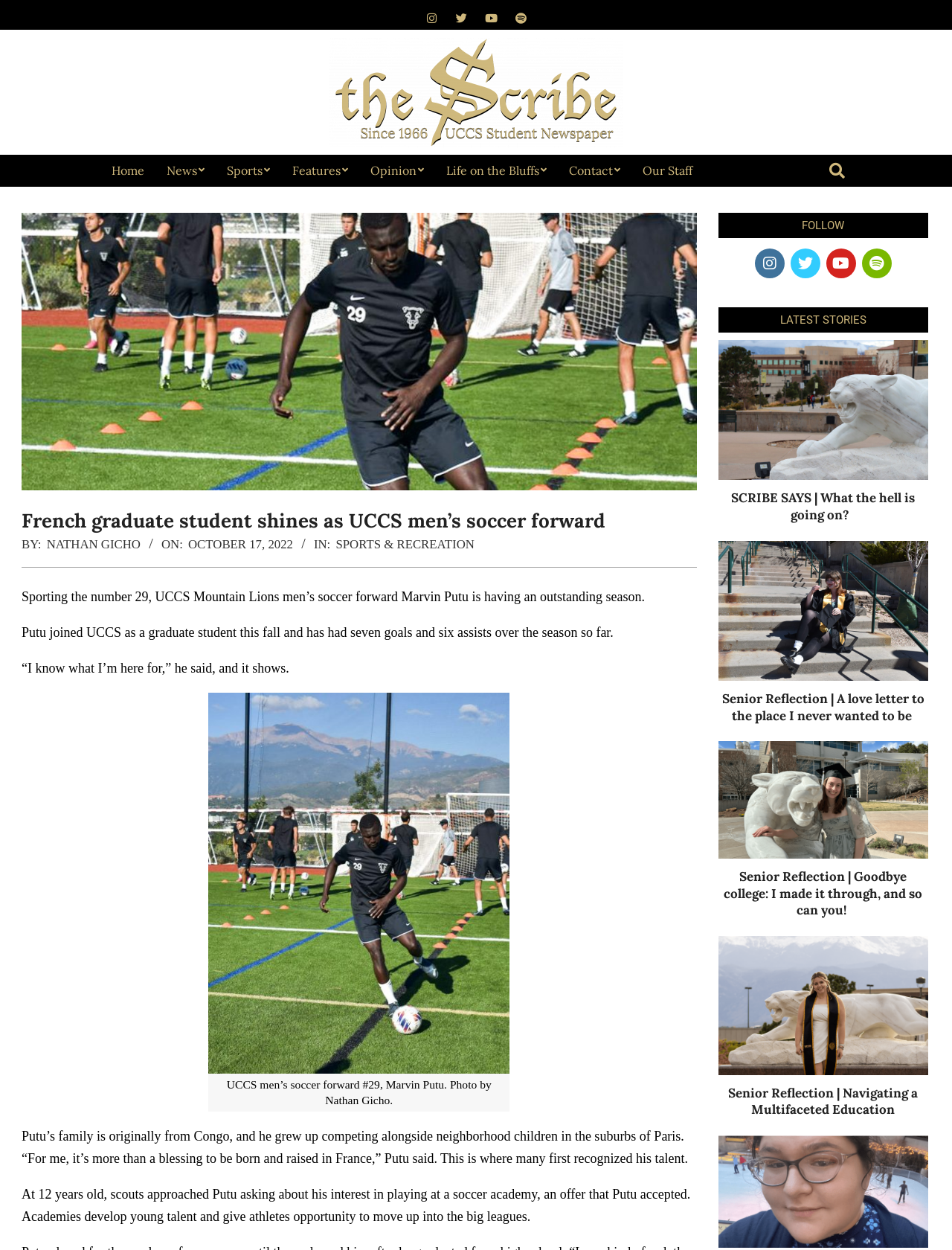Find the bounding box coordinates for the HTML element described in this sentence: "Our Staff". Provide the coordinates as four float numbers between 0 and 1, in the format [left, top, right, bottom].

[0.663, 0.124, 0.739, 0.149]